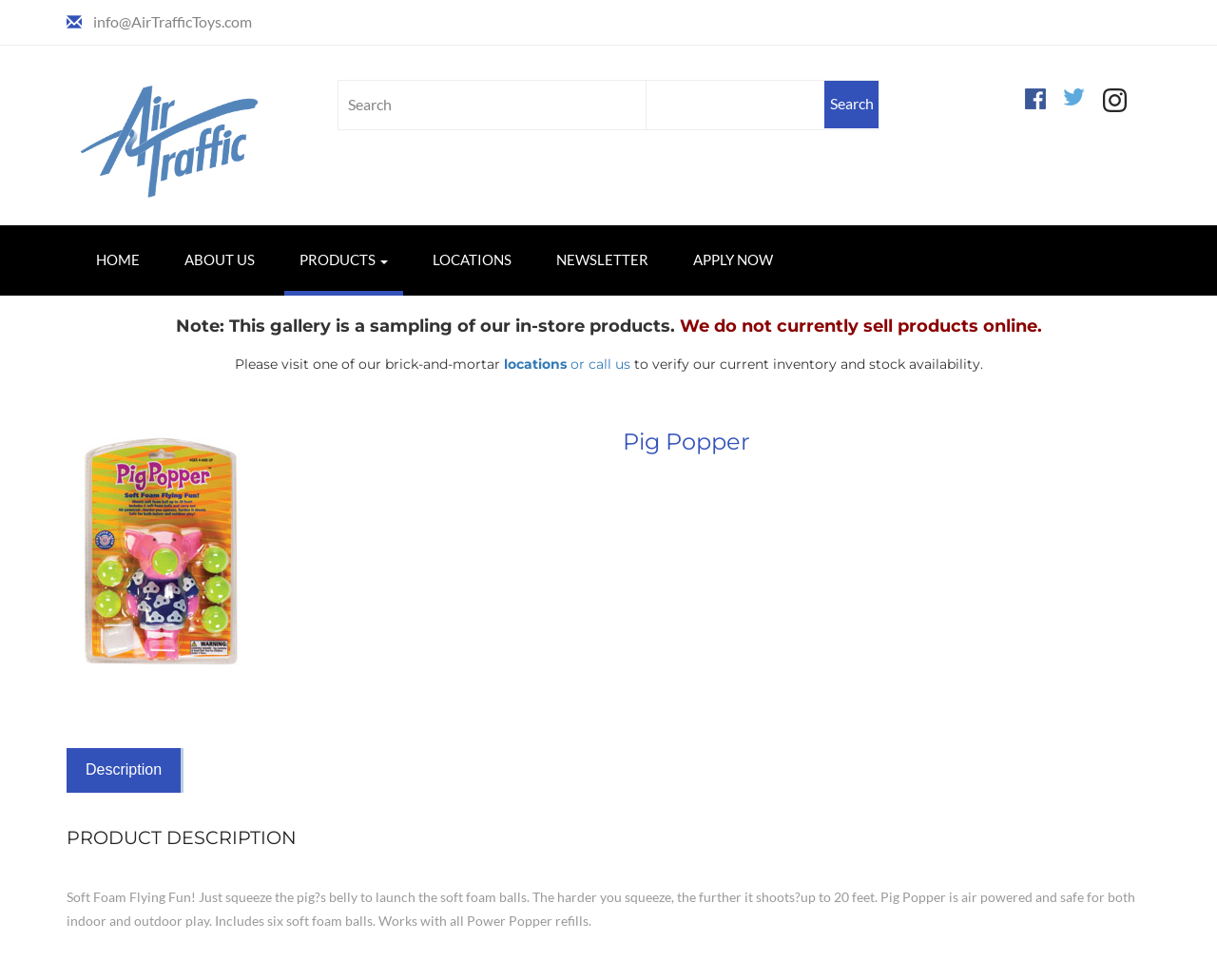Please specify the bounding box coordinates of the clickable region to carry out the following instruction: "Click on PRODUCTS". The coordinates should be four float numbers between 0 and 1, in the format [left, top, right, bottom].

[0.234, 0.229, 0.331, 0.301]